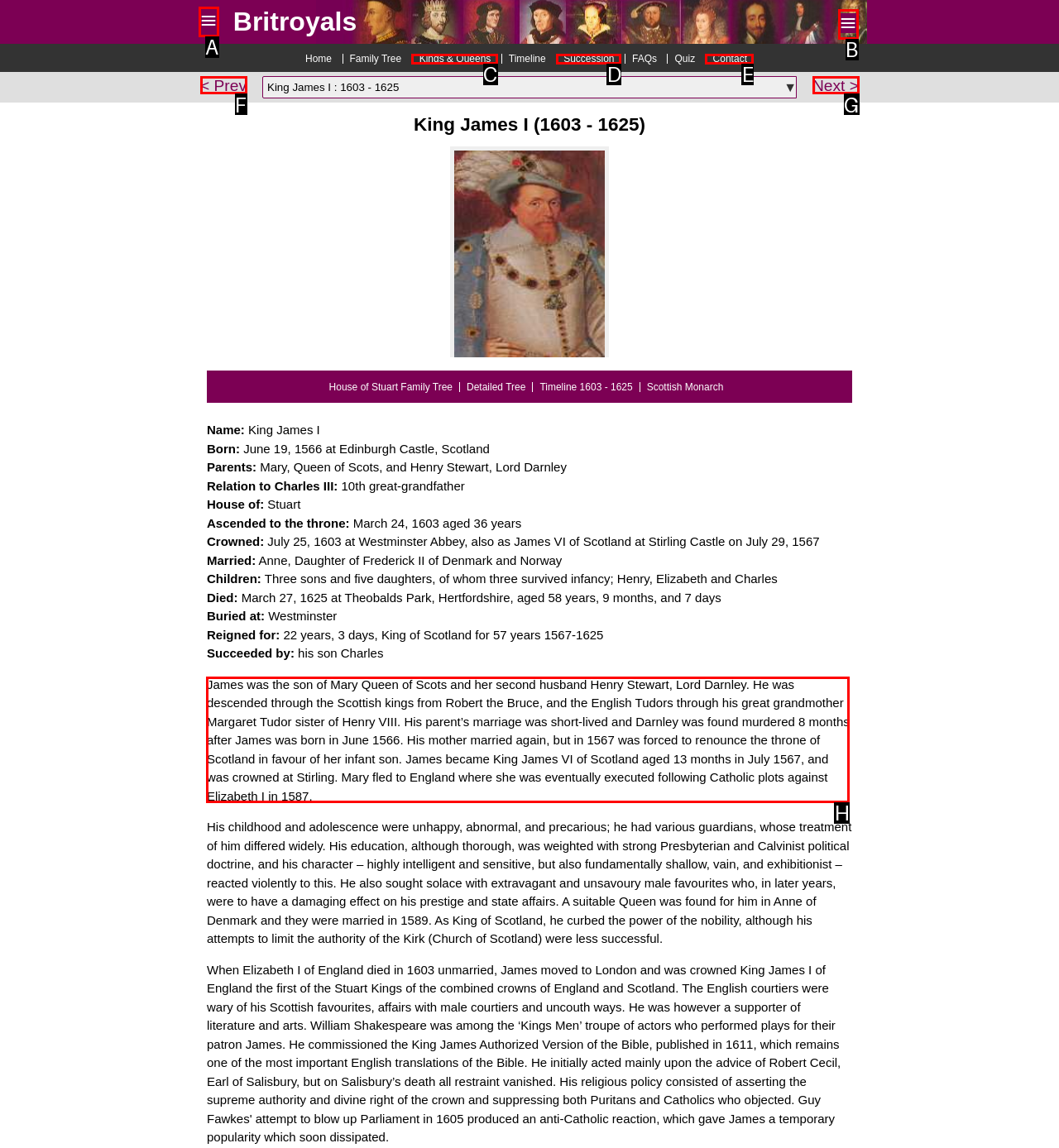Point out the correct UI element to click to carry out this instruction: Read more about King James I's biography
Answer with the letter of the chosen option from the provided choices directly.

H